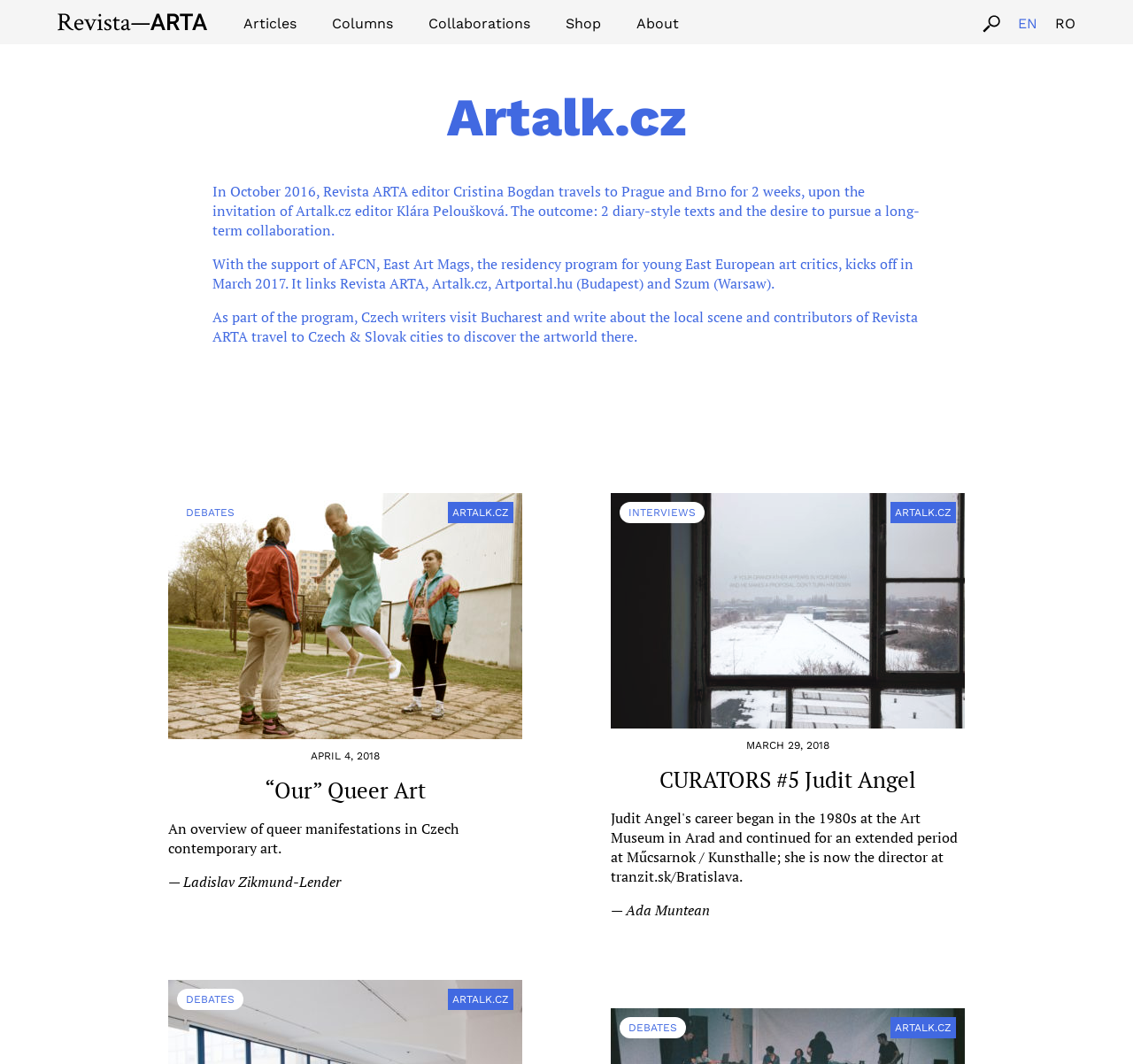Locate the bounding box coordinates of the item that should be clicked to fulfill the instruction: "Check the 'Shop' section".

[0.499, 0.014, 0.53, 0.03]